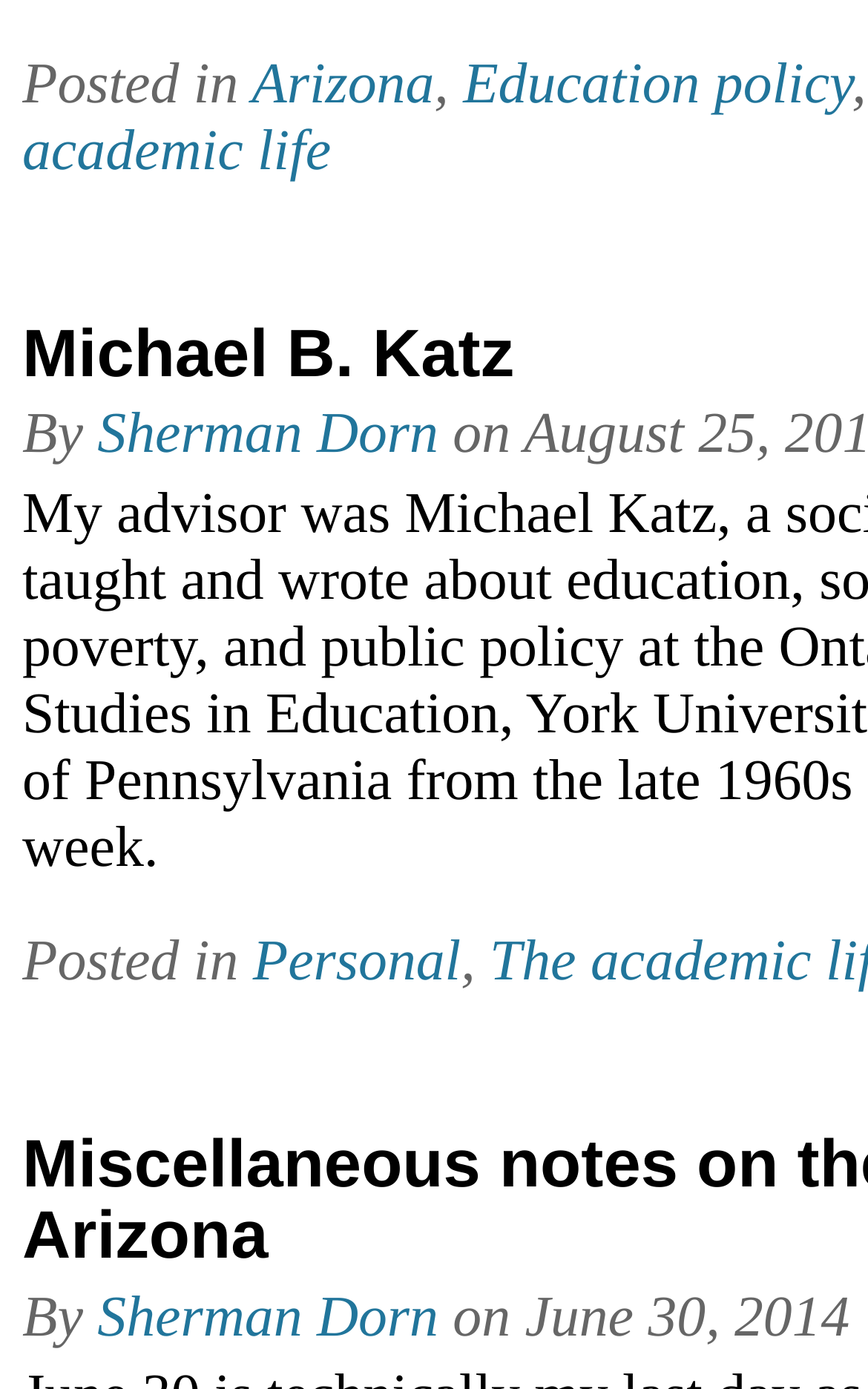Using the information in the image, give a detailed answer to the following question: When was the second post published?

I looked for the publication date and time information in the second post, which is specified by the Abbr element with the text 'Monday, June 30th, 2014, 8:24 am'.